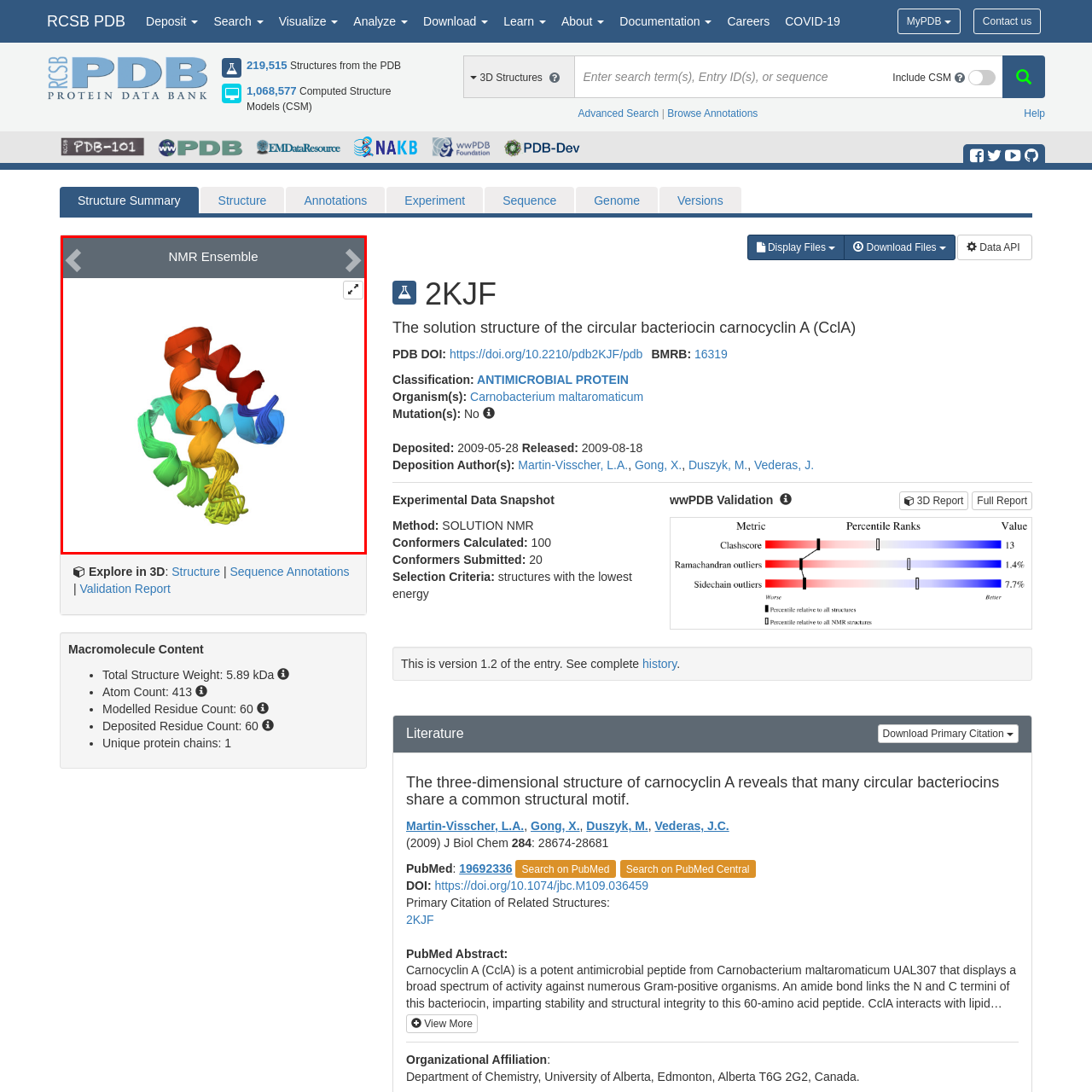Provide an in-depth description of the image within the red bounding box.

The image displays an NMR (Nuclear Magnetic Resonance) ensemble structure, showcasing a colorful representation of a protein or molecular structure. The depiction features a series of helical and loop-like features, rendered in a spectrum of colors ranging from red at the top to green and yellow at the base. This vibrant visualization highlights the different conformations of the molecule, illustrating the dynamic nature of proteins as they adopt various shapes. The title "NMR Ensemble" suggests that this representation encapsulates multiple states of the molecular structure as determined through NMR spectroscopy, emphasizing the importance of these techniques in structural biology to understand protein function and interactions.